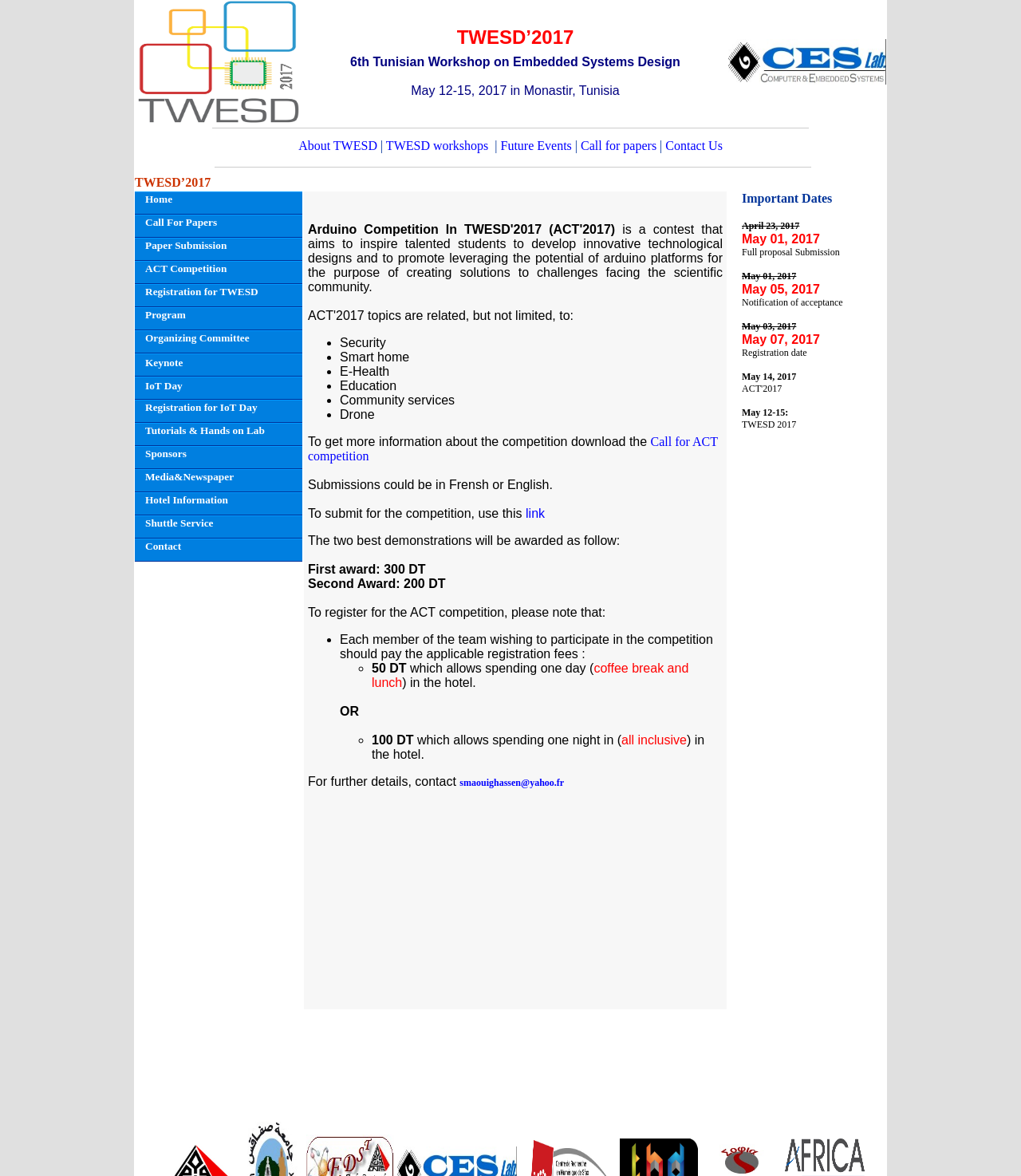Please identify the bounding box coordinates of the area I need to click to accomplish the following instruction: "view IoT Day".

[0.132, 0.32, 0.296, 0.34]